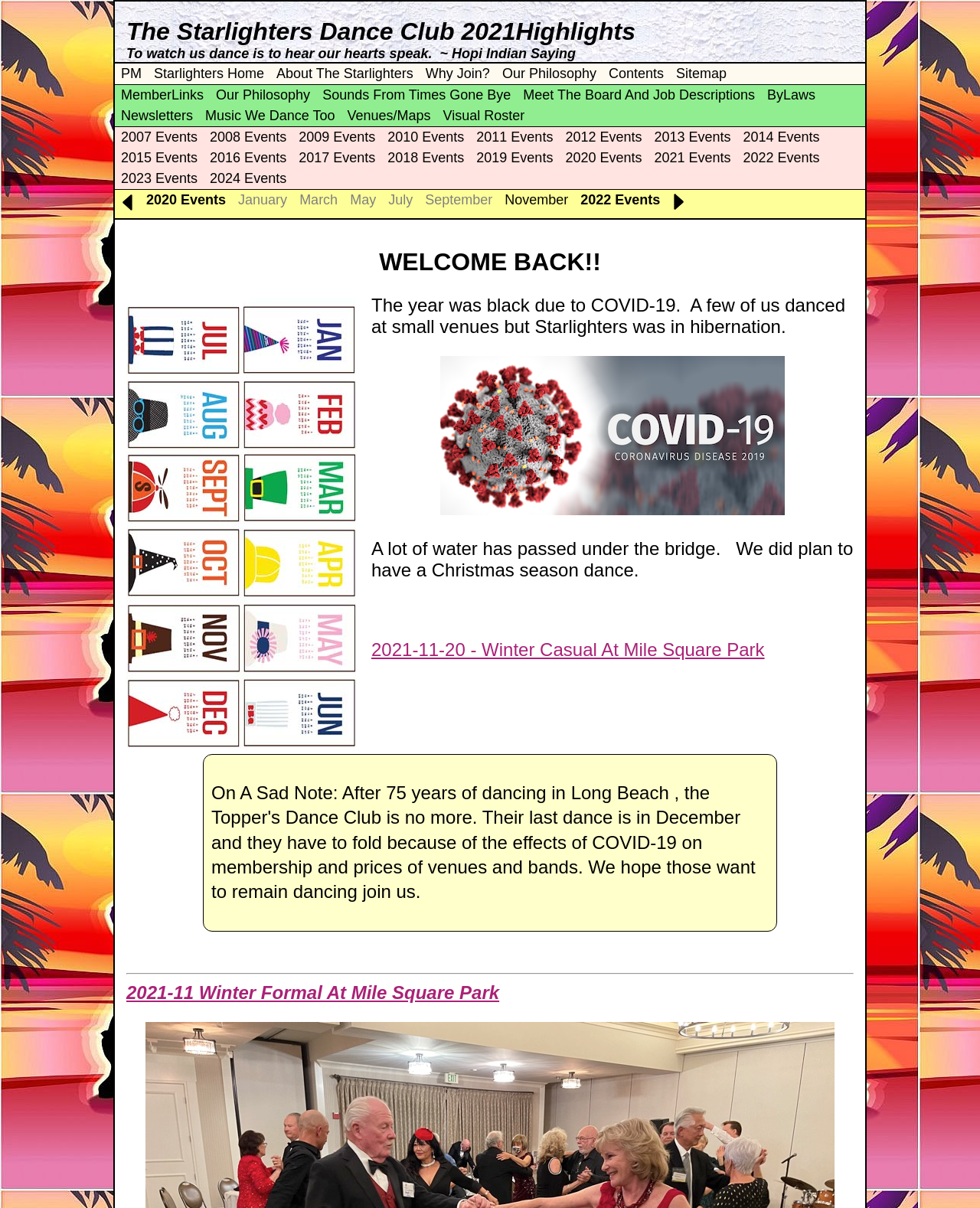What is the philosophy of the dance club?
Based on the image, provide a one-word or brief-phrase response.

Our Philosophy